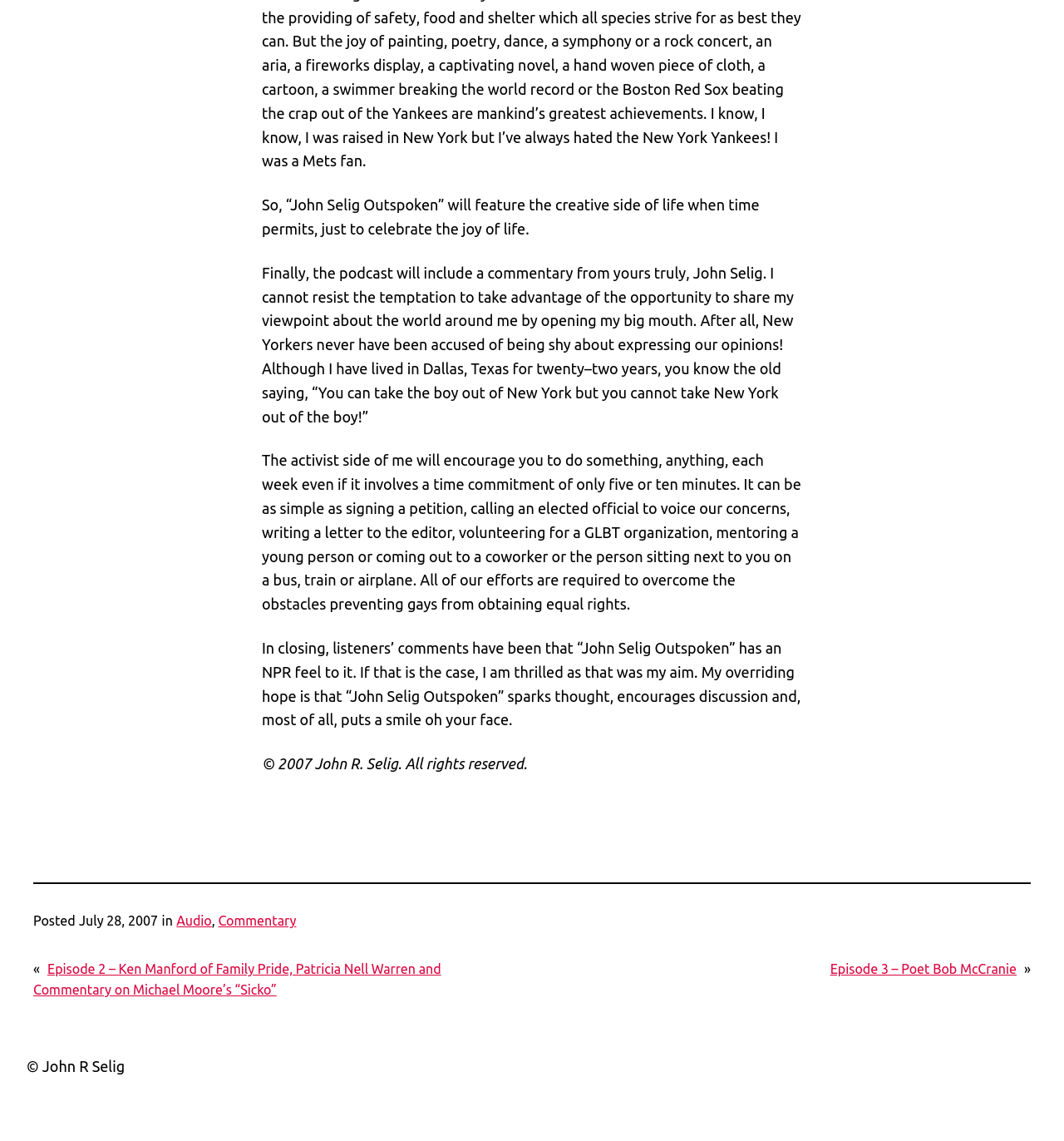Who is the copyright holder of the webpage? Examine the screenshot and reply using just one word or a brief phrase.

John R. Selig